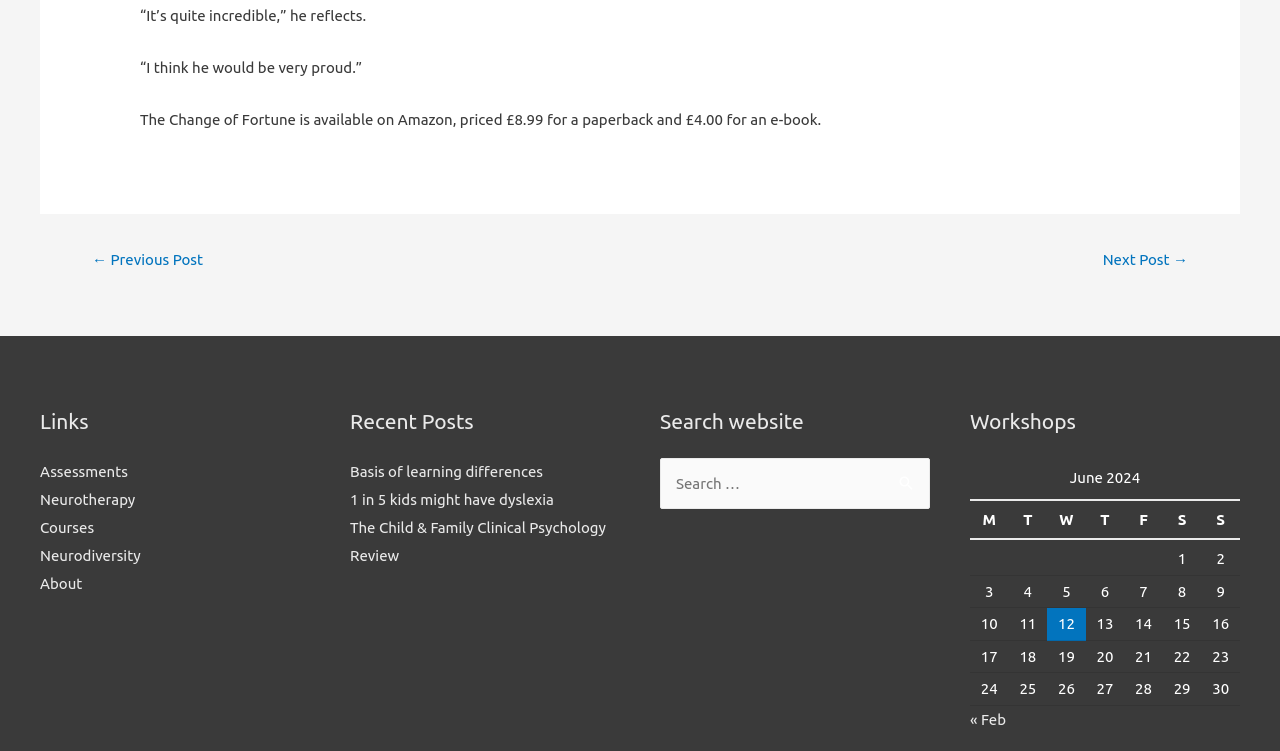Please locate the bounding box coordinates of the element's region that needs to be clicked to follow the instruction: "Click on the 'Next Post →' link". The bounding box coordinates should be provided as four float numbers between 0 and 1, i.e., [left, top, right, bottom].

[0.861, 0.328, 0.928, 0.365]